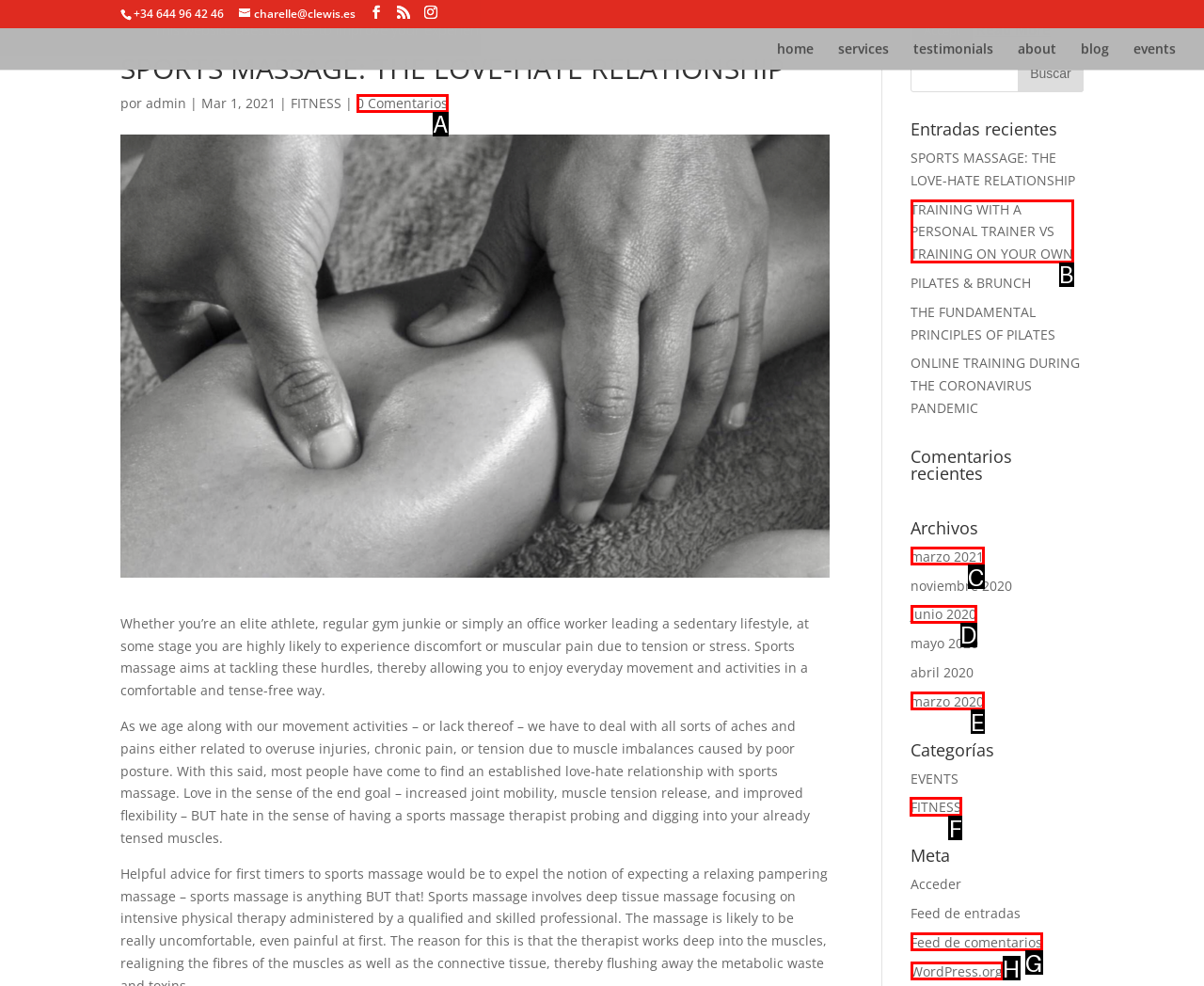To execute the task: Go to the fitness category, which one of the highlighted HTML elements should be clicked? Answer with the option's letter from the choices provided.

F